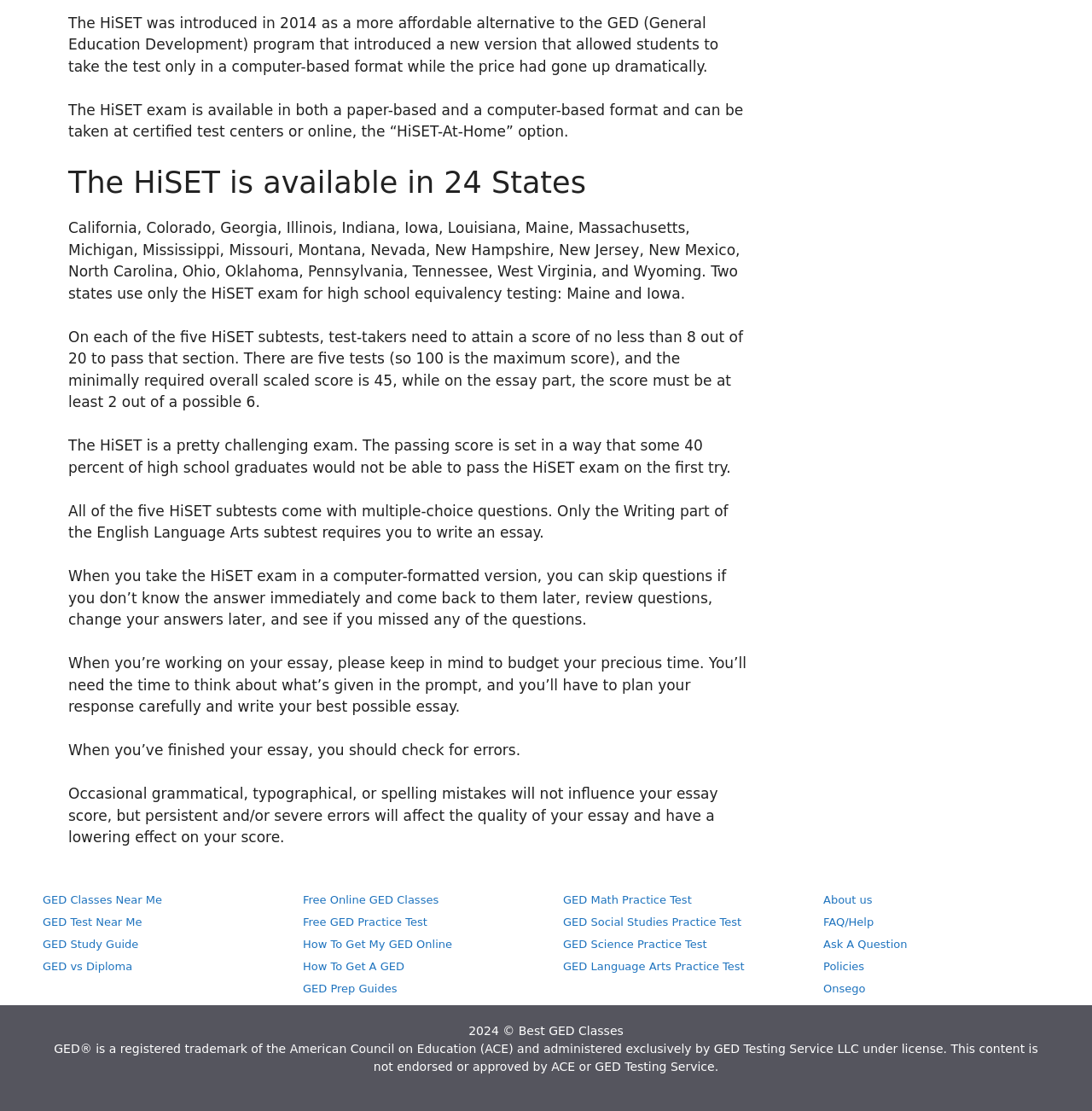How many states offer the HiSET exam?
Provide a comprehensive and detailed answer to the question.

The HiSET exam is available in 24 states, including California, Colorado, Georgia, Illinois, Indiana, Iowa, Louisiana, Maine, Massachusetts, Michigan, Mississippi, Missouri, Montana, Nevada, New Hampshire, New Jersey, New Mexico, North Carolina, Ohio, Oklahoma, Pennsylvania, Tennessee, West Virginia, and Wyoming.